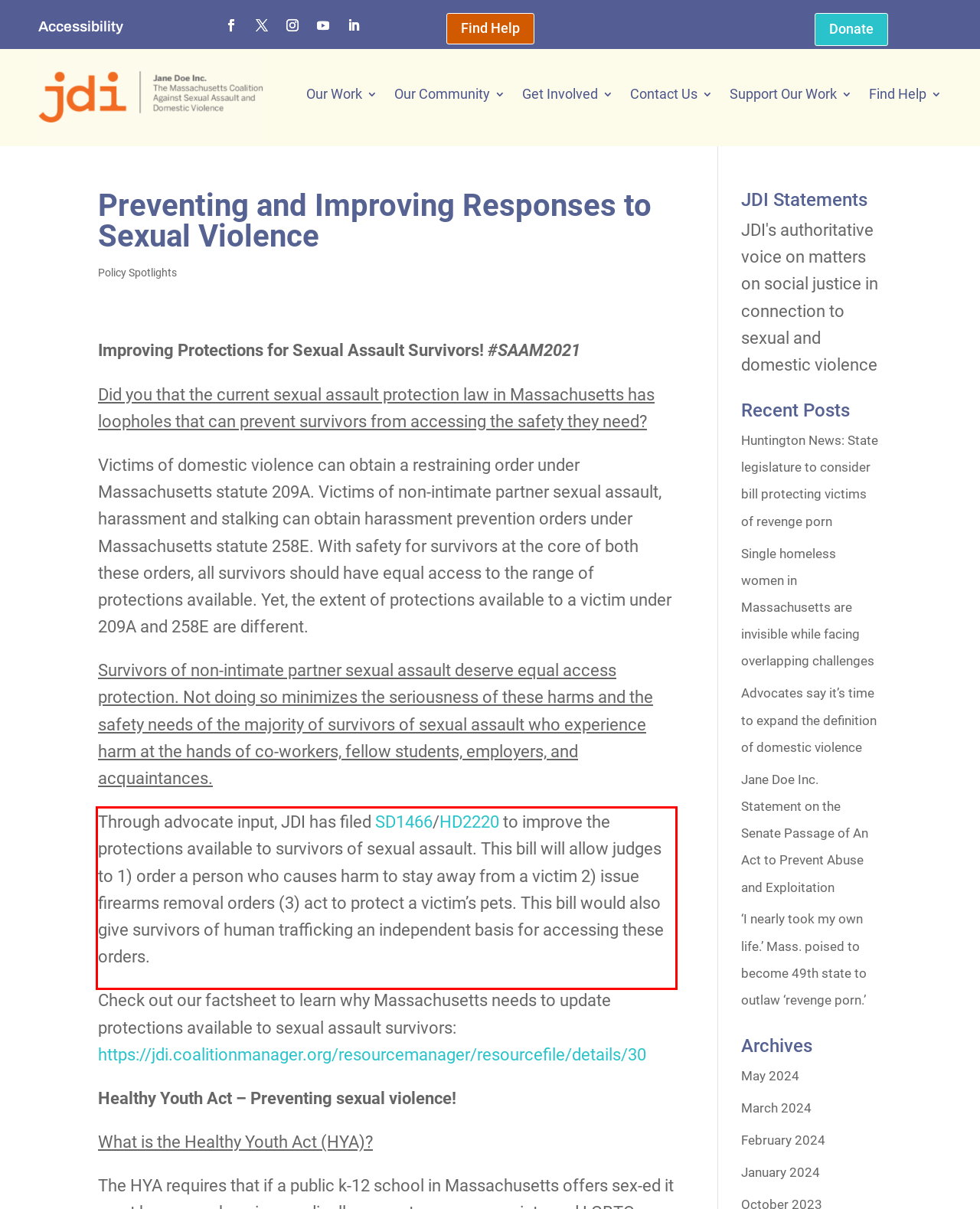Given a webpage screenshot, locate the red bounding box and extract the text content found inside it.

Through advocate input, JDI has filed SD1466/HD2220 to improve the protections available to survivors of sexual assault. This bill will allow judges to 1) order a person who causes harm to stay away from a victim 2) issue firearms removal orders (3) act to protect a victim’s pets. This bill would also give survivors of human trafficking an independent basis for accessing these orders.